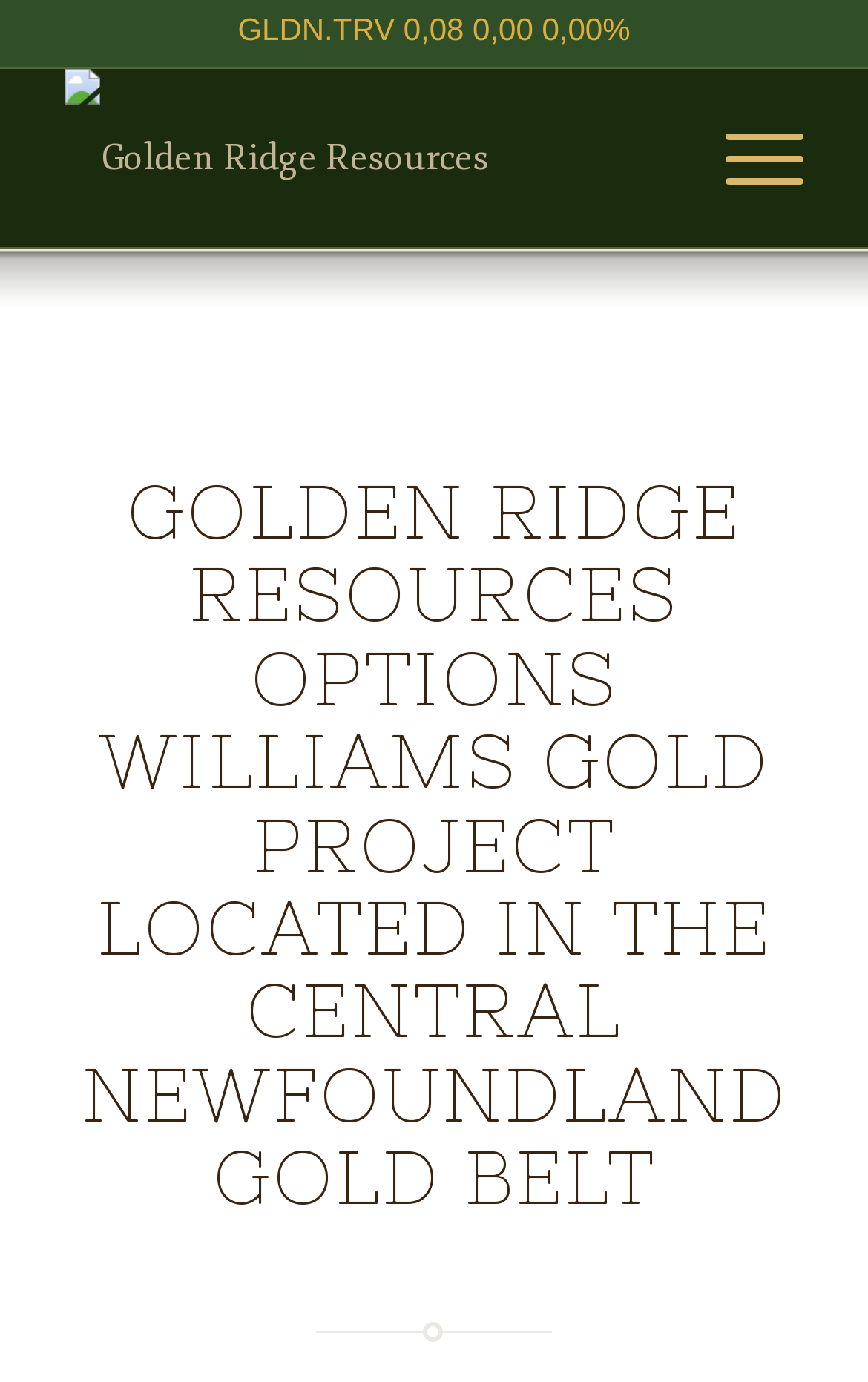What is the current stock price change?
Utilize the information in the image to give a detailed answer to the question.

I found the current stock price change by looking at the text next to the stock symbol, which says 'GLDN.TRV 0,08 0,00 0,00%'. The '0,00 0,00%' part indicates the current stock price change.